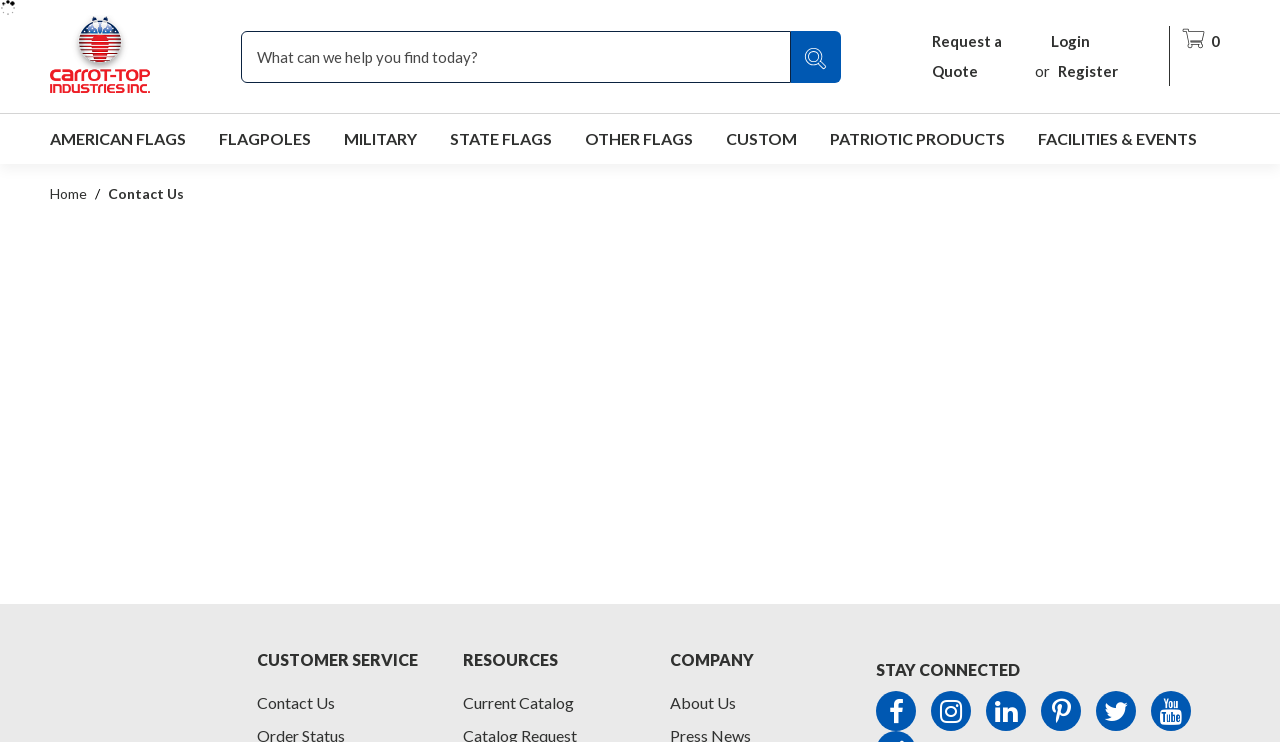Find the bounding box of the web element that fits this description: "alt="Gaming Pirate"".

None